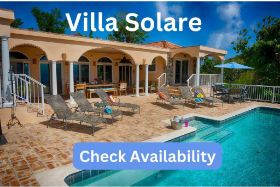Create an extensive caption that includes all significant details of the image.

The image showcases the stunning Villa Solare, an inviting vacation rental ideal for relaxation and leisure. The villa features a spacious patio surrounded by lounge chairs, perfect for sunbathing or enjoying the gentle breeze. In the foreground, a sparkling pool glistens, inviting guests for a refreshing swim. The background highlights the villa's elegant architecture with arches and large windows, blending beautifully with the lush greenery that complements the serene atmosphere. Prominently displayed is a button inviting visitors to "Check Availability," making it easy for potential guests to plan their stay at this picturesque retreat.